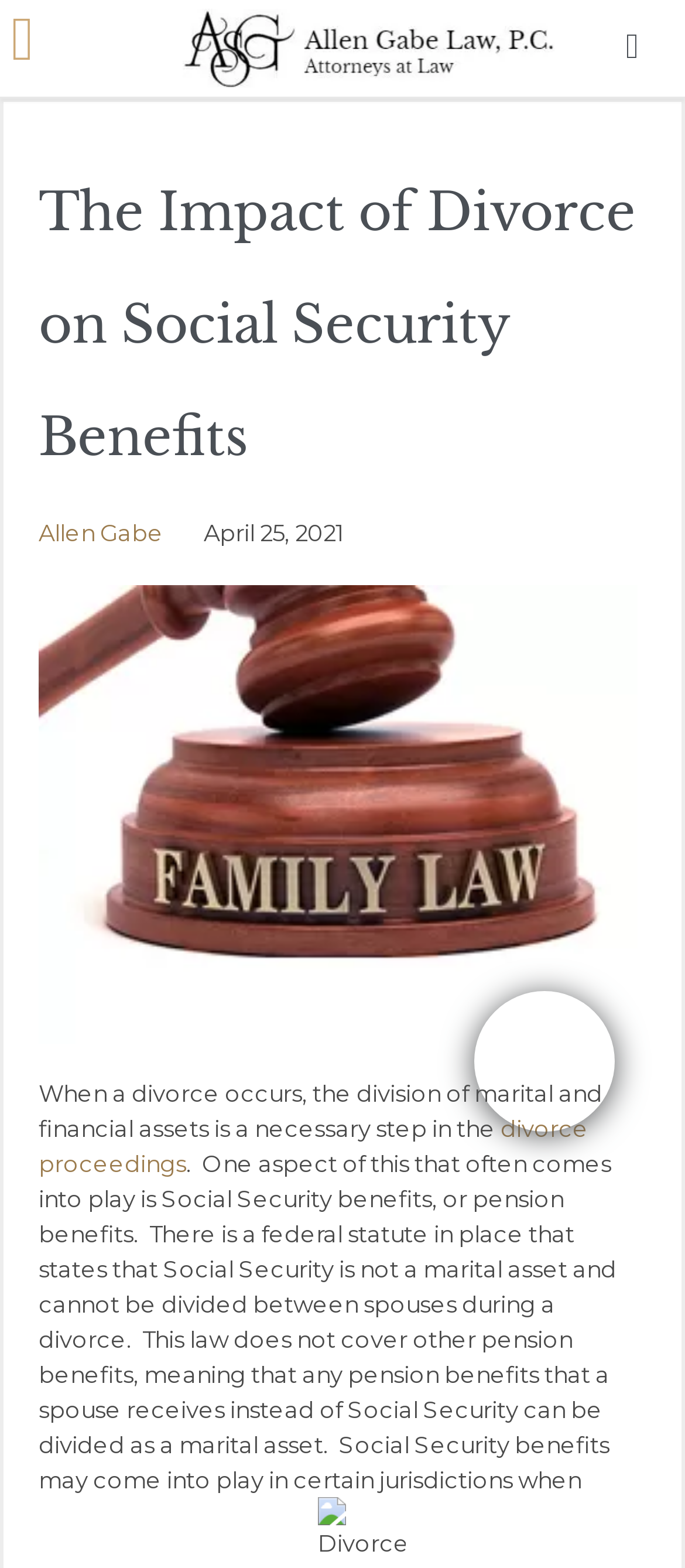Use the details in the image to answer the question thoroughly: 
What is the date of the blog post?

I found the answer by looking at the middle section of the webpage, where there is a static text element with the date 'April 25, 2021'.